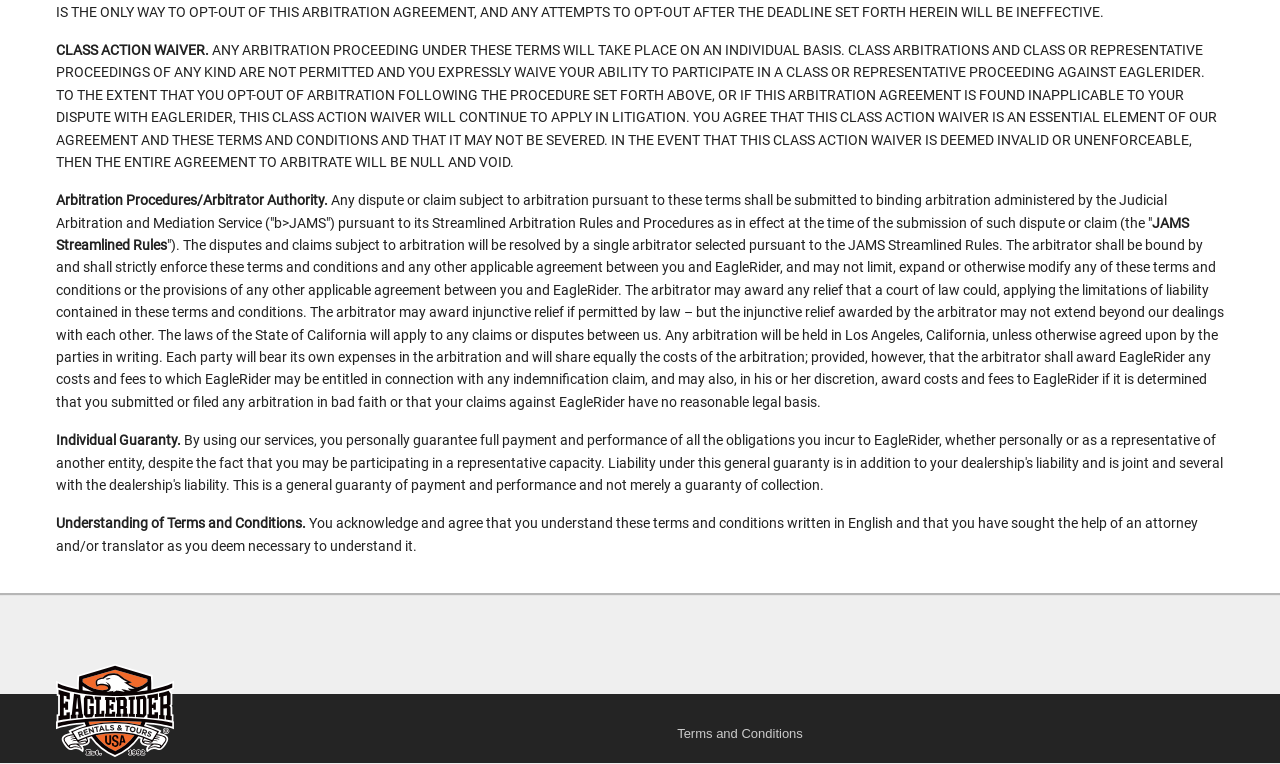Show the bounding box coordinates for the HTML element described as: "name="enter-your name"".

None